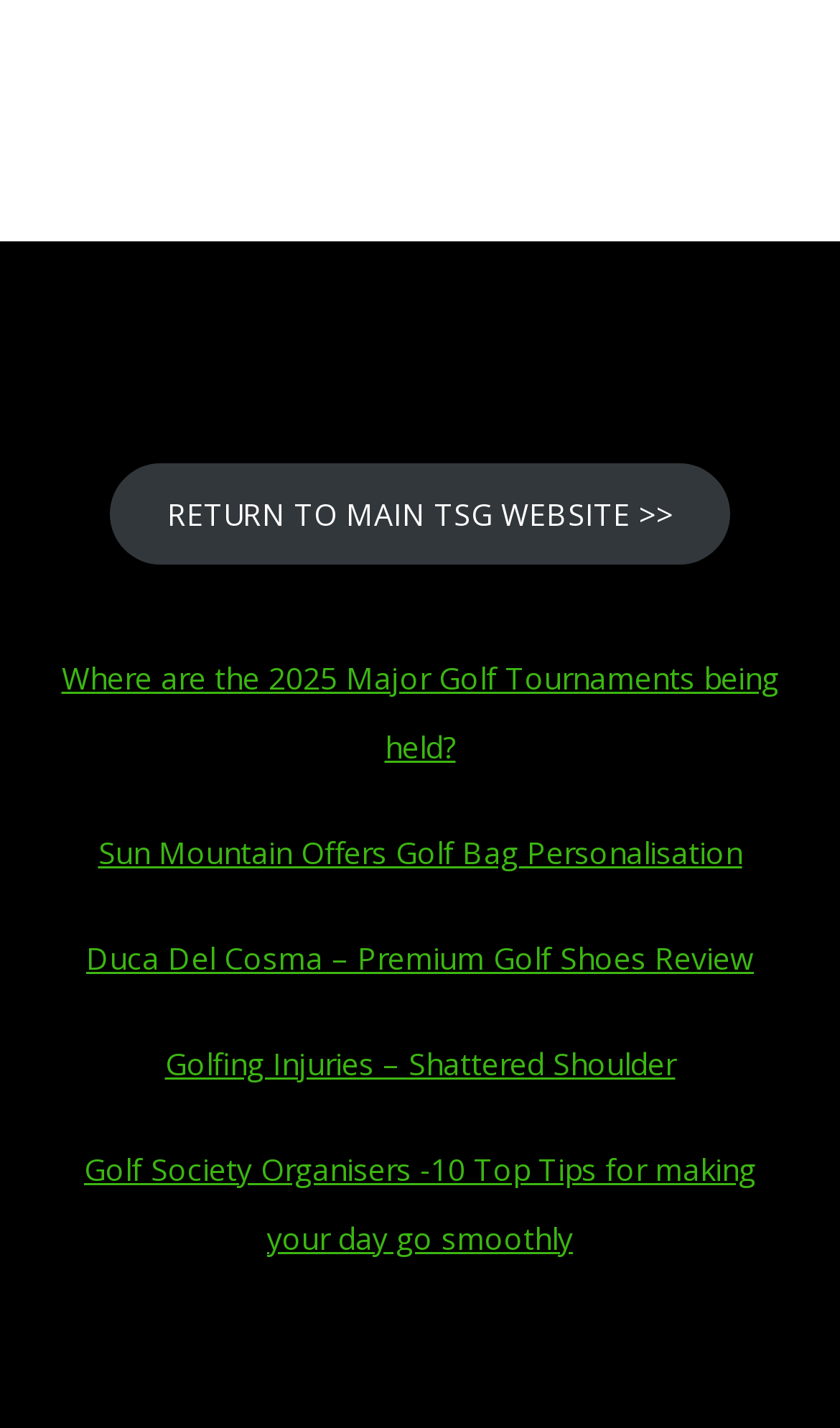How many links are on the webpage?
Please provide a single word or phrase in response based on the screenshot.

5